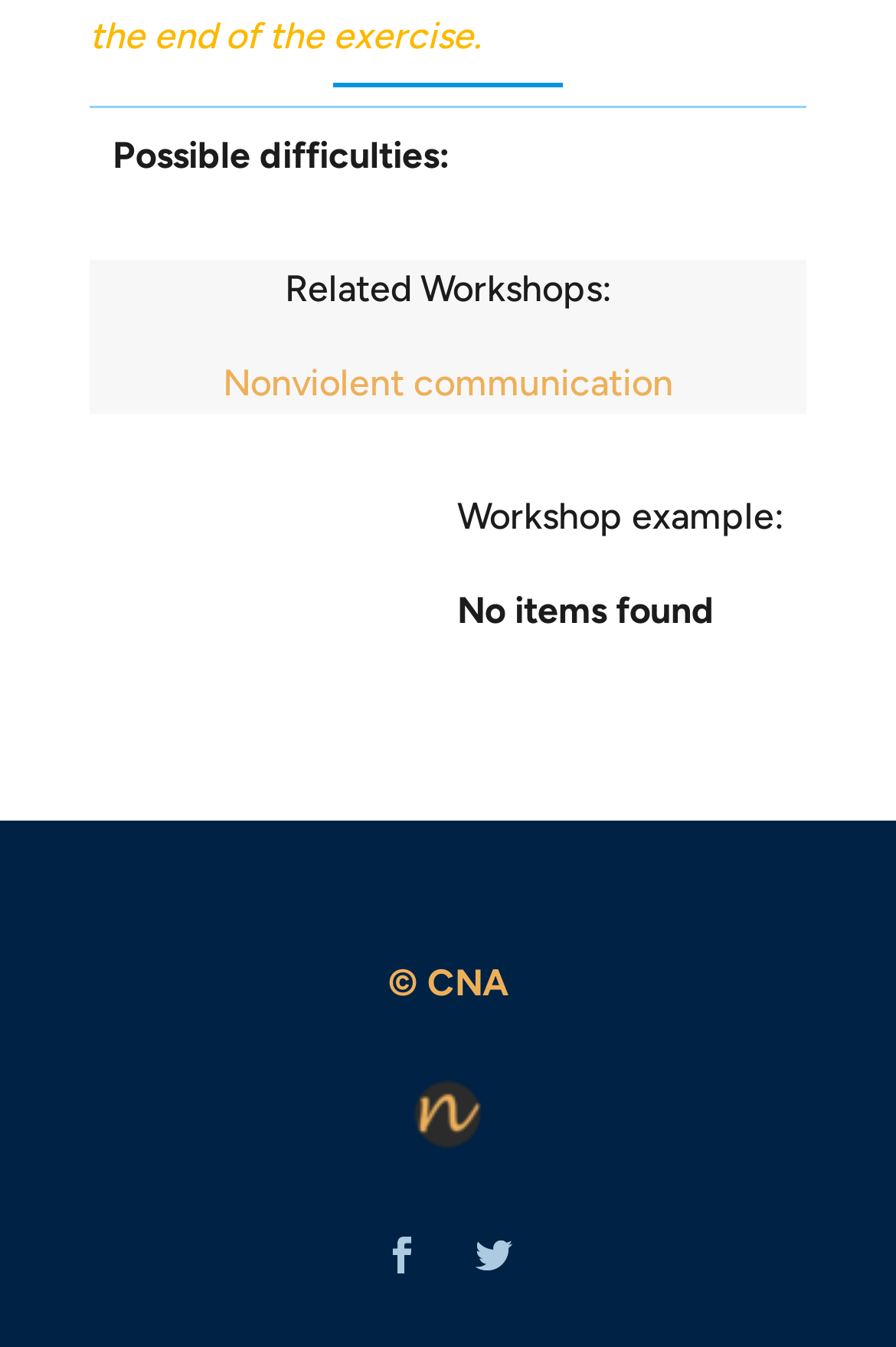Please answer the following question using a single word or phrase: 
What is the position of the 'Related Workshops:' text?

middle